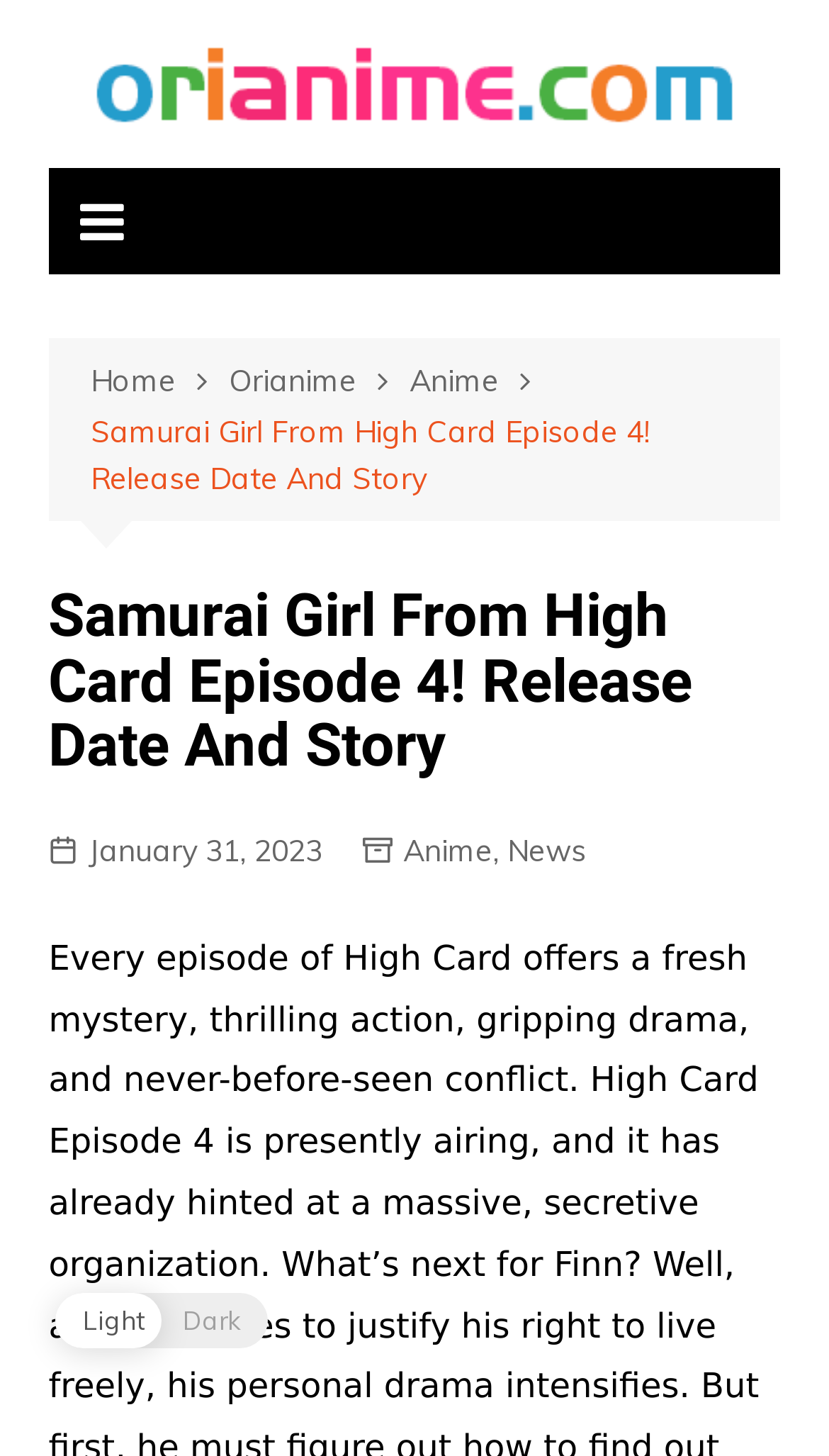Determine the bounding box coordinates of the clickable element to achieve the following action: 'view news'. Provide the coordinates as four float values between 0 and 1, formatted as [left, top, right, bottom].

[0.612, 0.568, 0.707, 0.601]